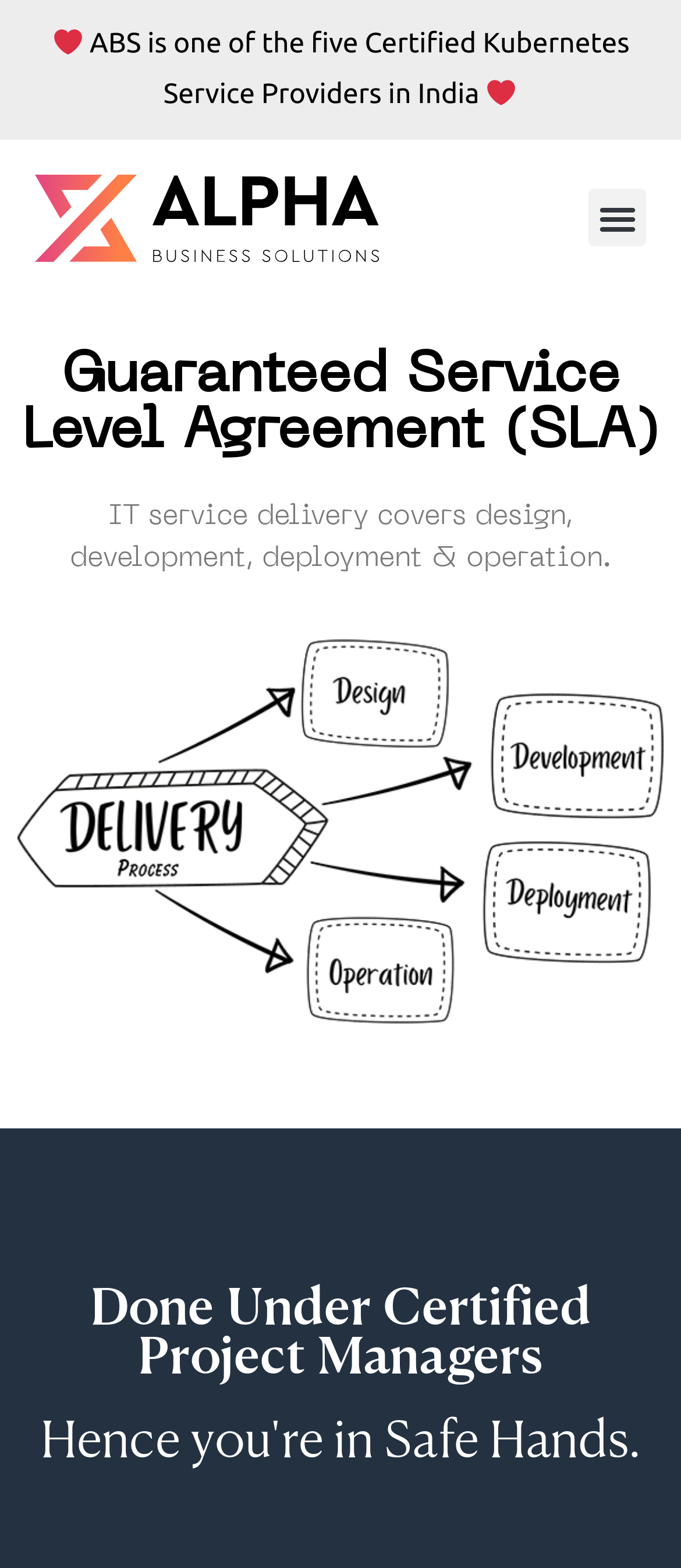Using the element description: "Menu", determine the bounding box coordinates for the specified UI element. The coordinates should be four float numbers between 0 and 1, [left, top, right, bottom].

[0.864, 0.121, 0.949, 0.158]